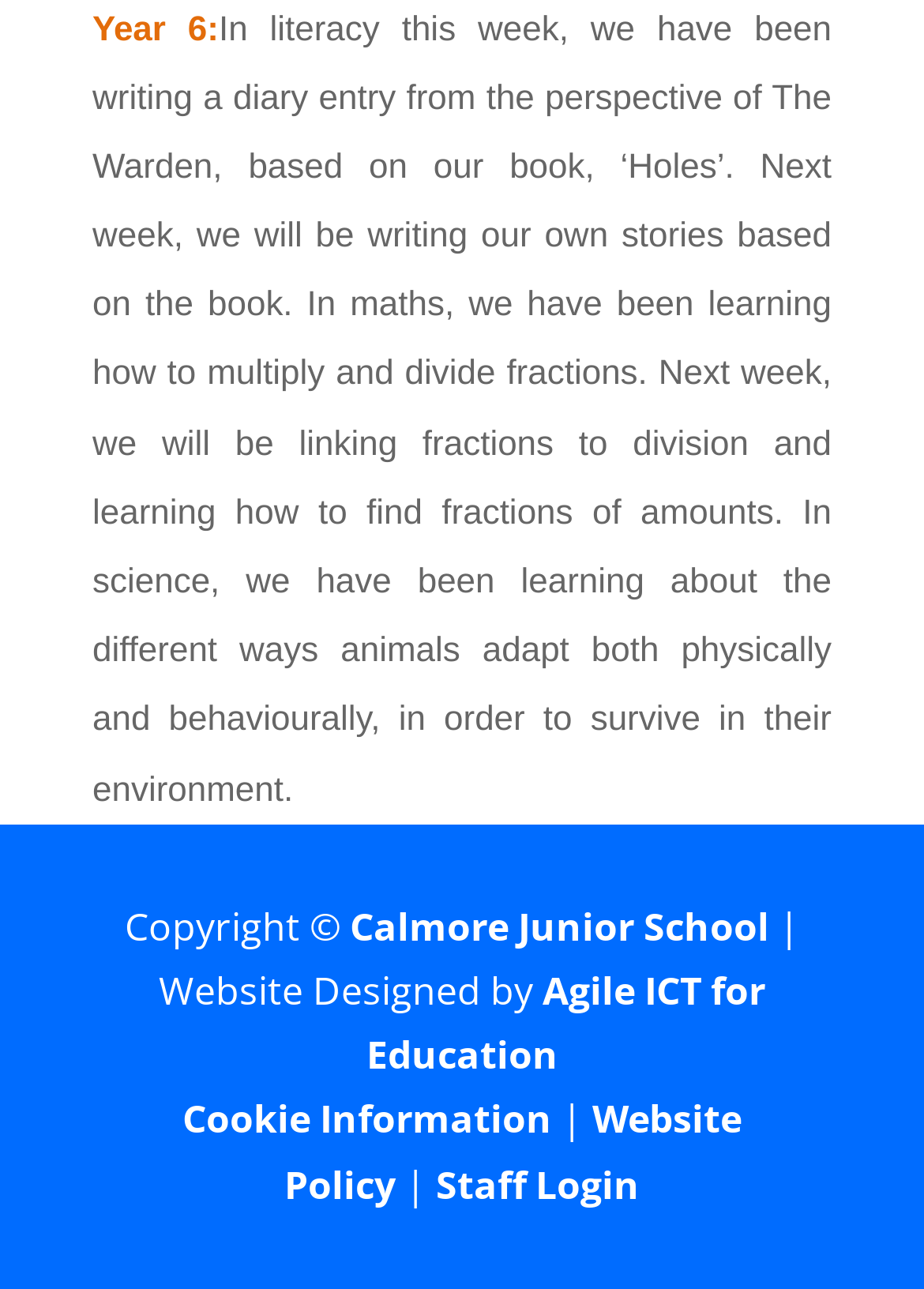Please respond to the question with a concise word or phrase:
What is the topic in science?

Animal adaptation